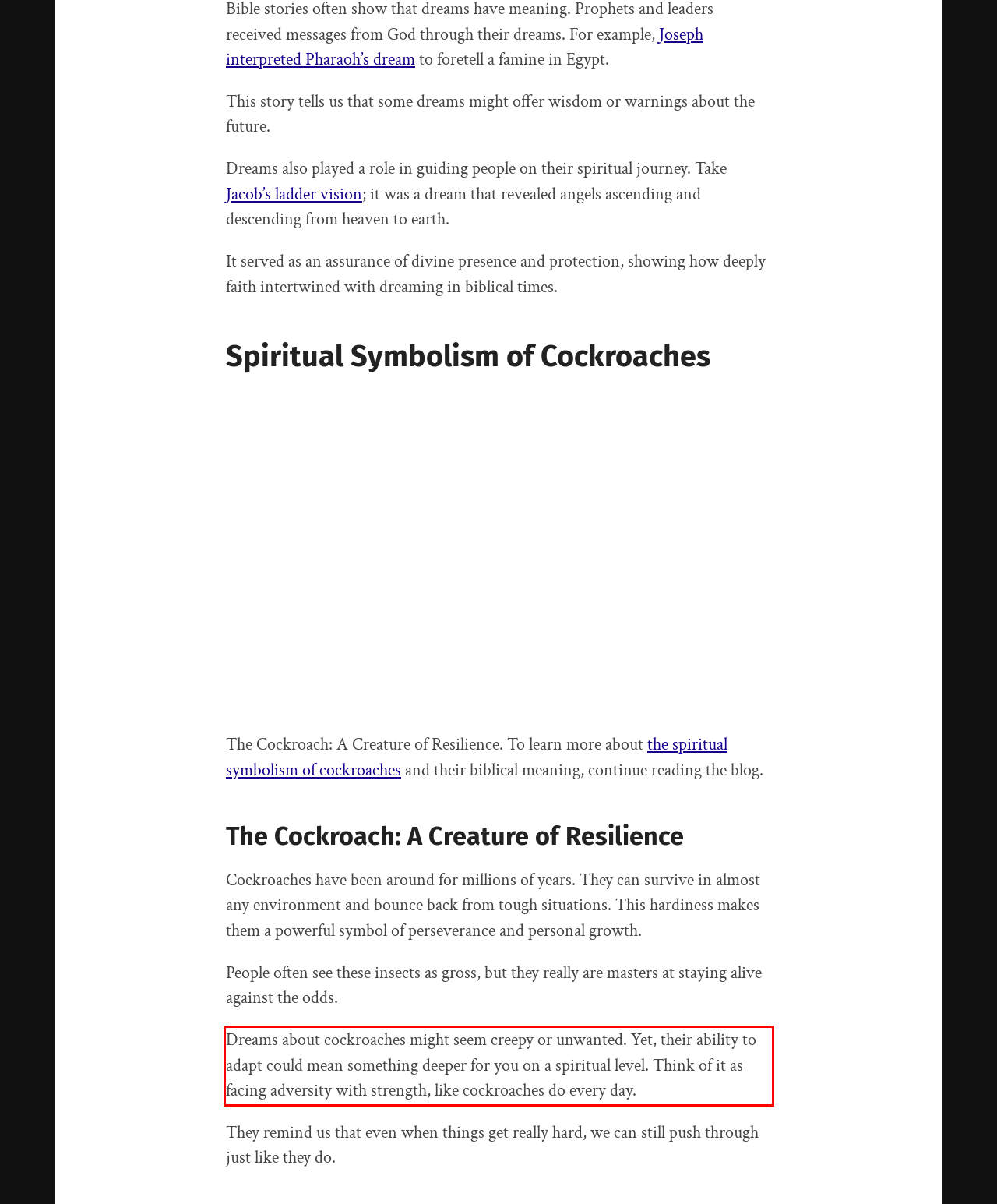There is a UI element on the webpage screenshot marked by a red bounding box. Extract and generate the text content from within this red box.

Dreams about cockroaches might seem creepy or unwanted. Yet, their ability to adapt could mean something deeper for you on a spiritual level. Think of it as facing adversity with strength, like cockroaches do every day.